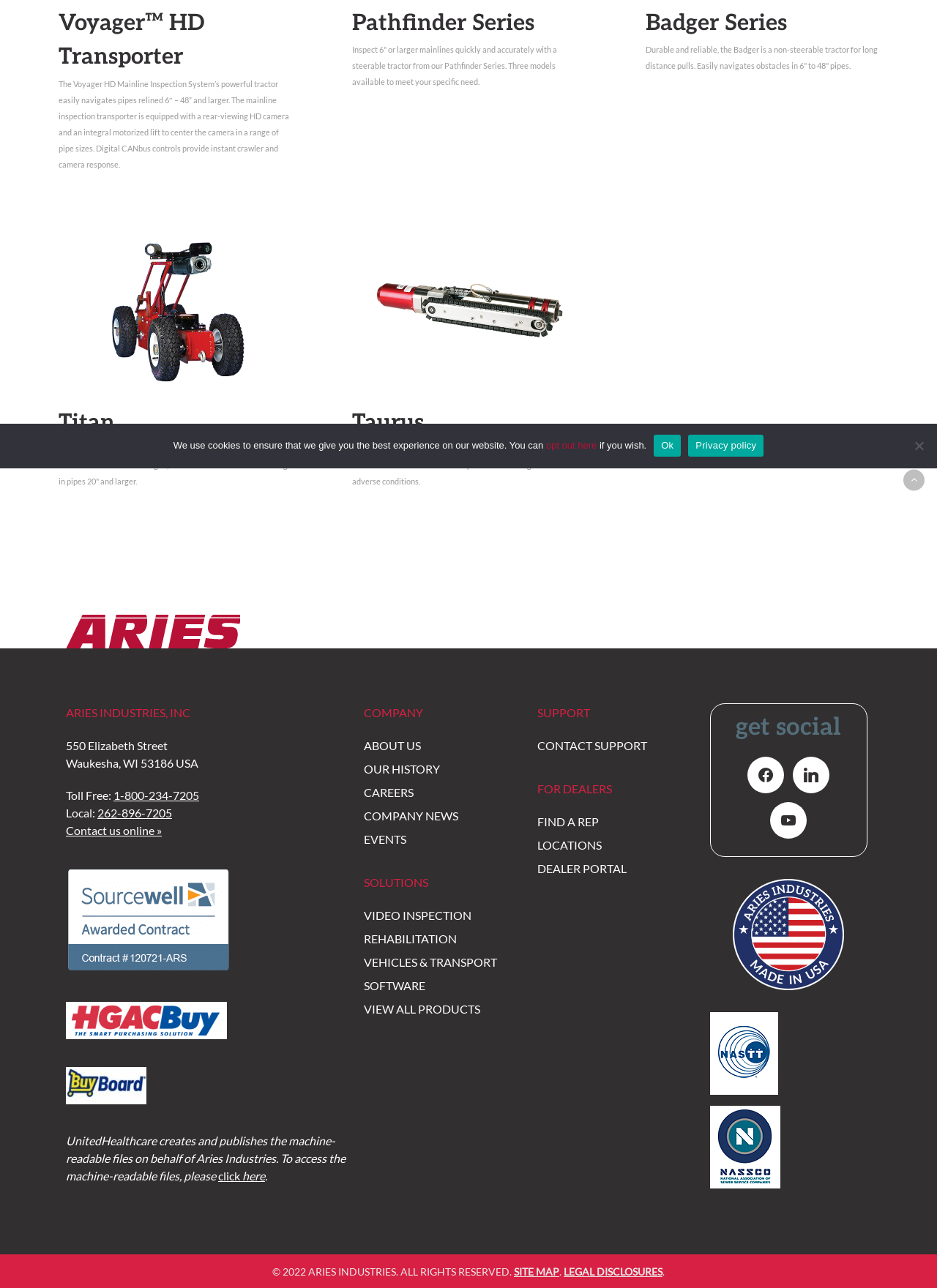Predict the bounding box coordinates of the UI element that matches this description: "Contact us online »". The coordinates should be in the format [left, top, right, bottom] with each value between 0 and 1.

[0.07, 0.639, 0.173, 0.65]